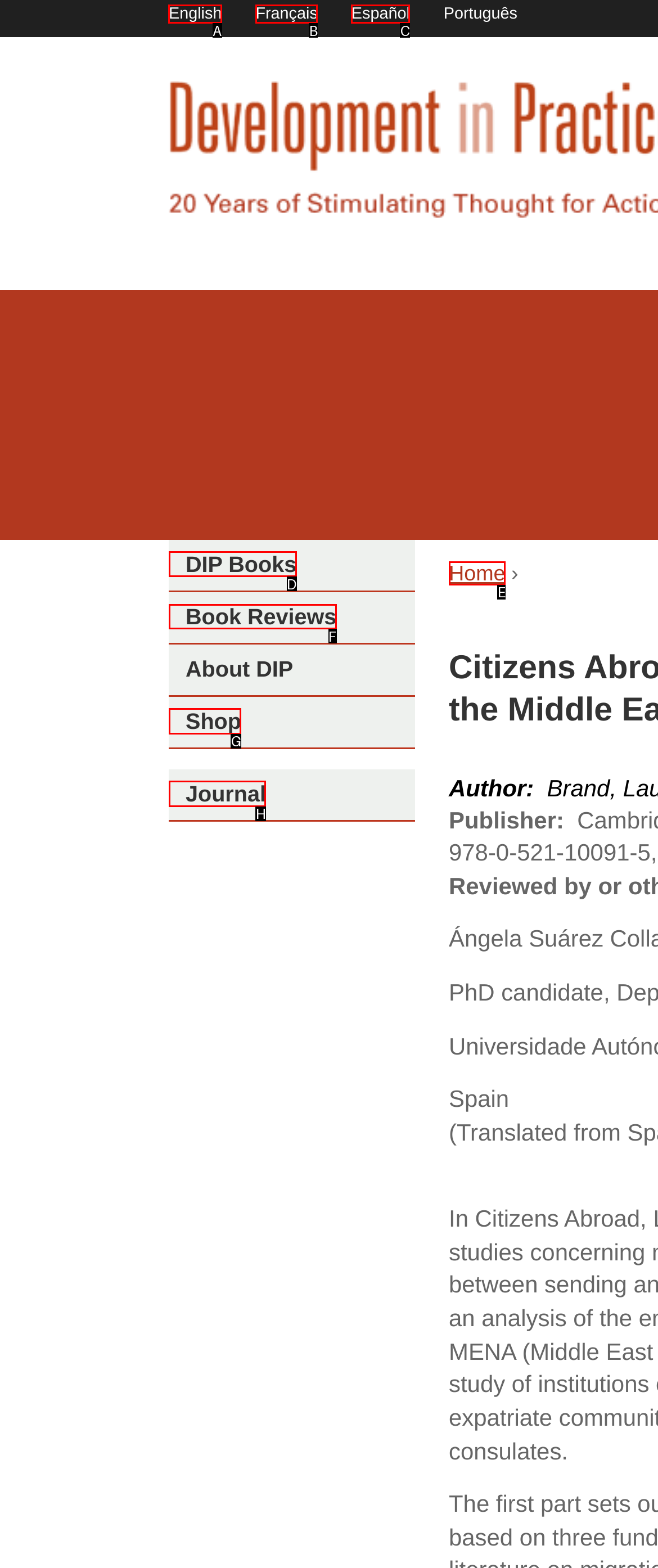From the given options, indicate the letter that corresponds to the action needed to complete this task: Switch to English language. Respond with only the letter.

A